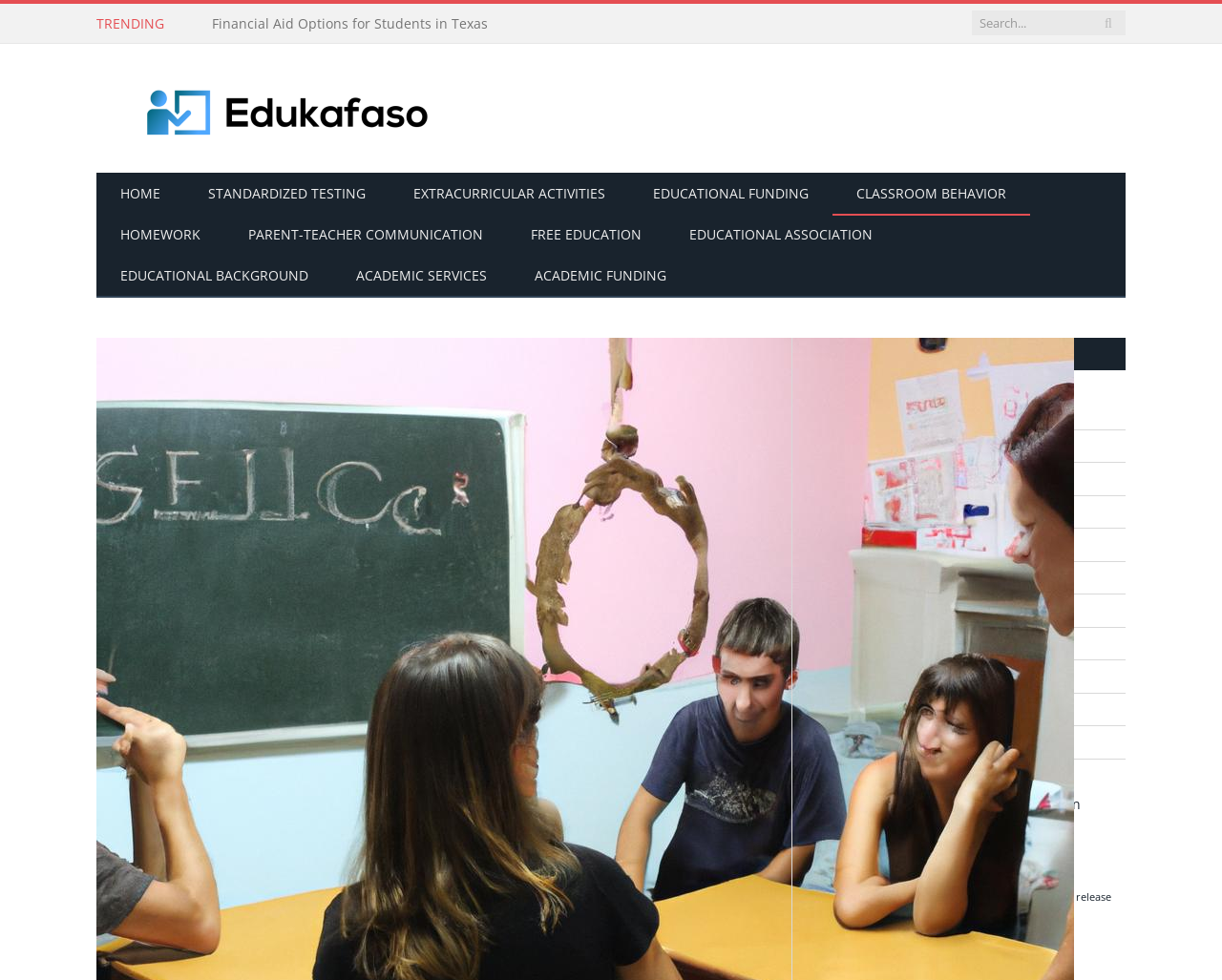Please extract the primary headline from the webpage.

Resolving Conflicts: Schooling Children’s Classroom Behavior